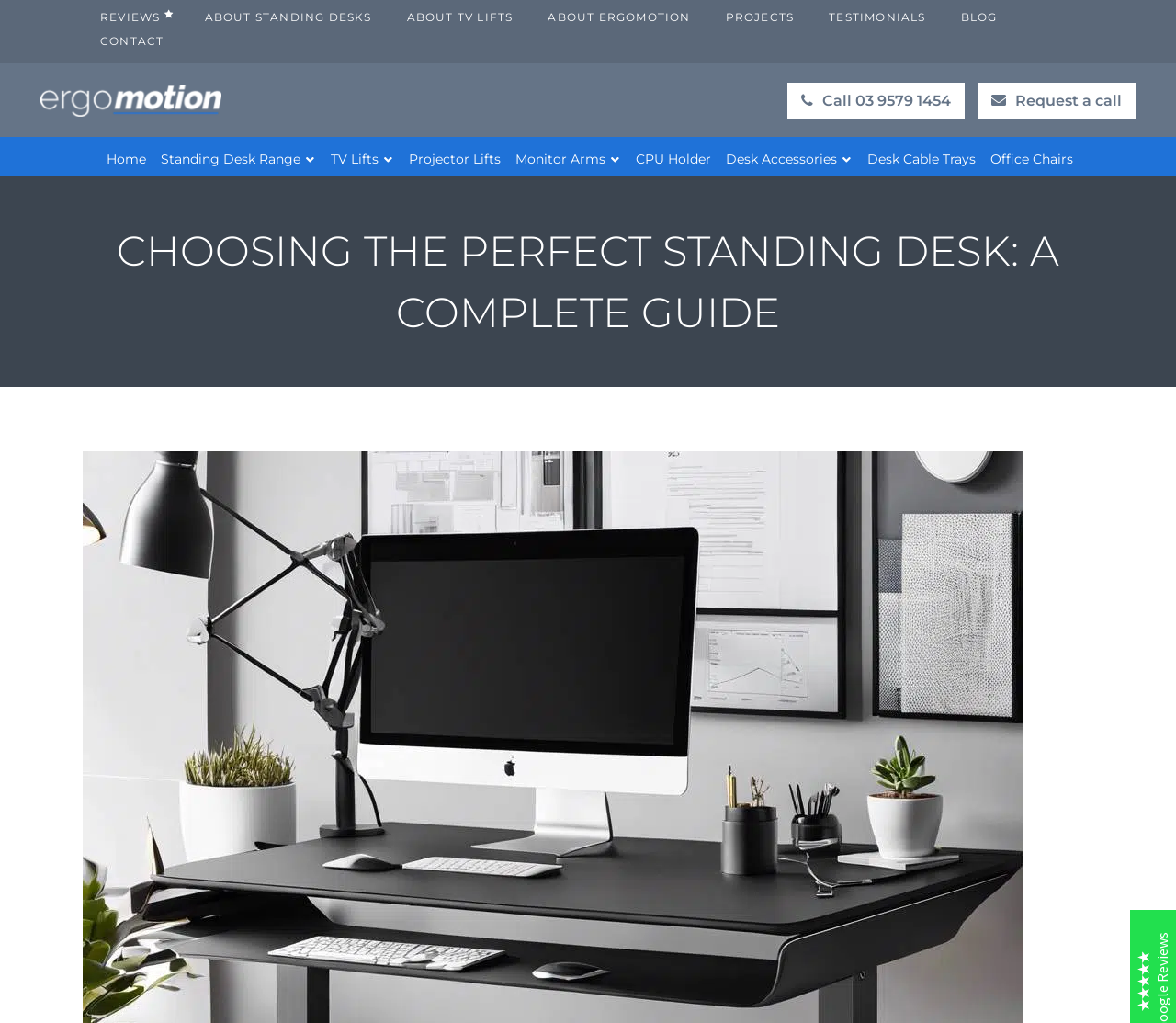Please find and report the bounding box coordinates of the element to click in order to perform the following action: "Click on the 'Request a call' button". The coordinates should be expressed as four float numbers between 0 and 1, in the format [left, top, right, bottom].

[0.831, 0.081, 0.966, 0.116]